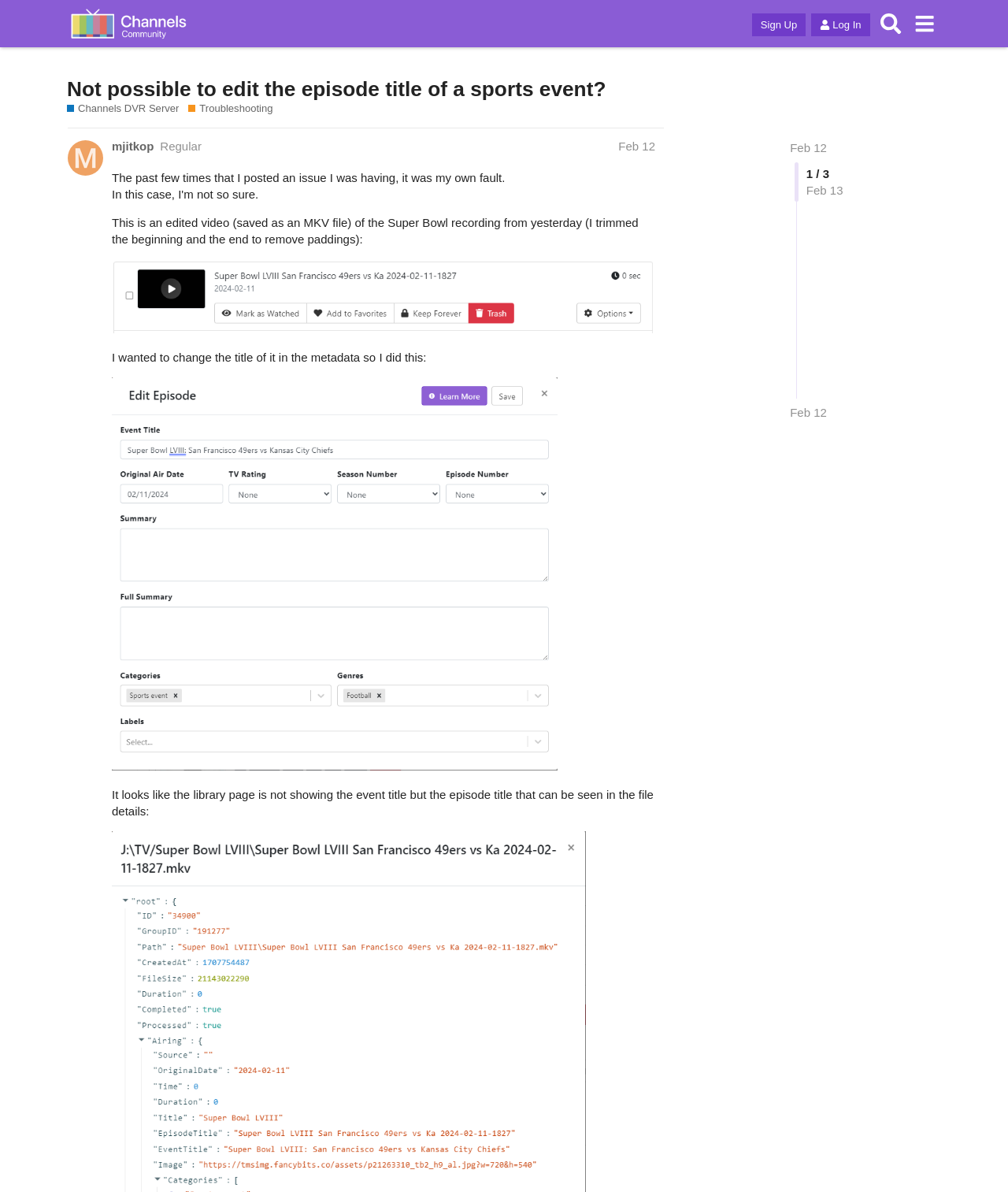What is the date of the post? Examine the screenshot and reply using just one word or a brief phrase.

Feb 12